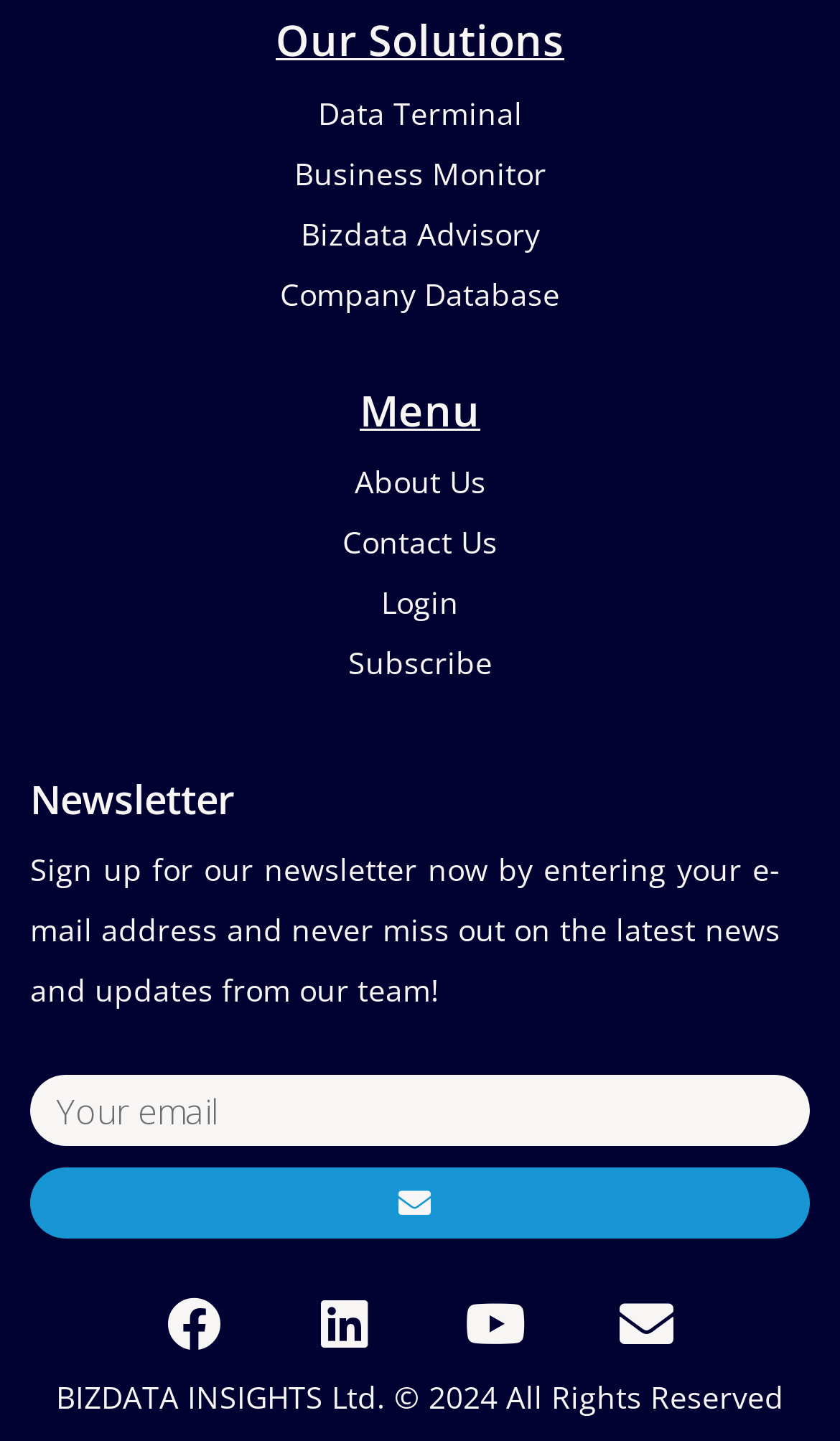Please respond to the question with a concise word or phrase:
How many social media links are there?

4